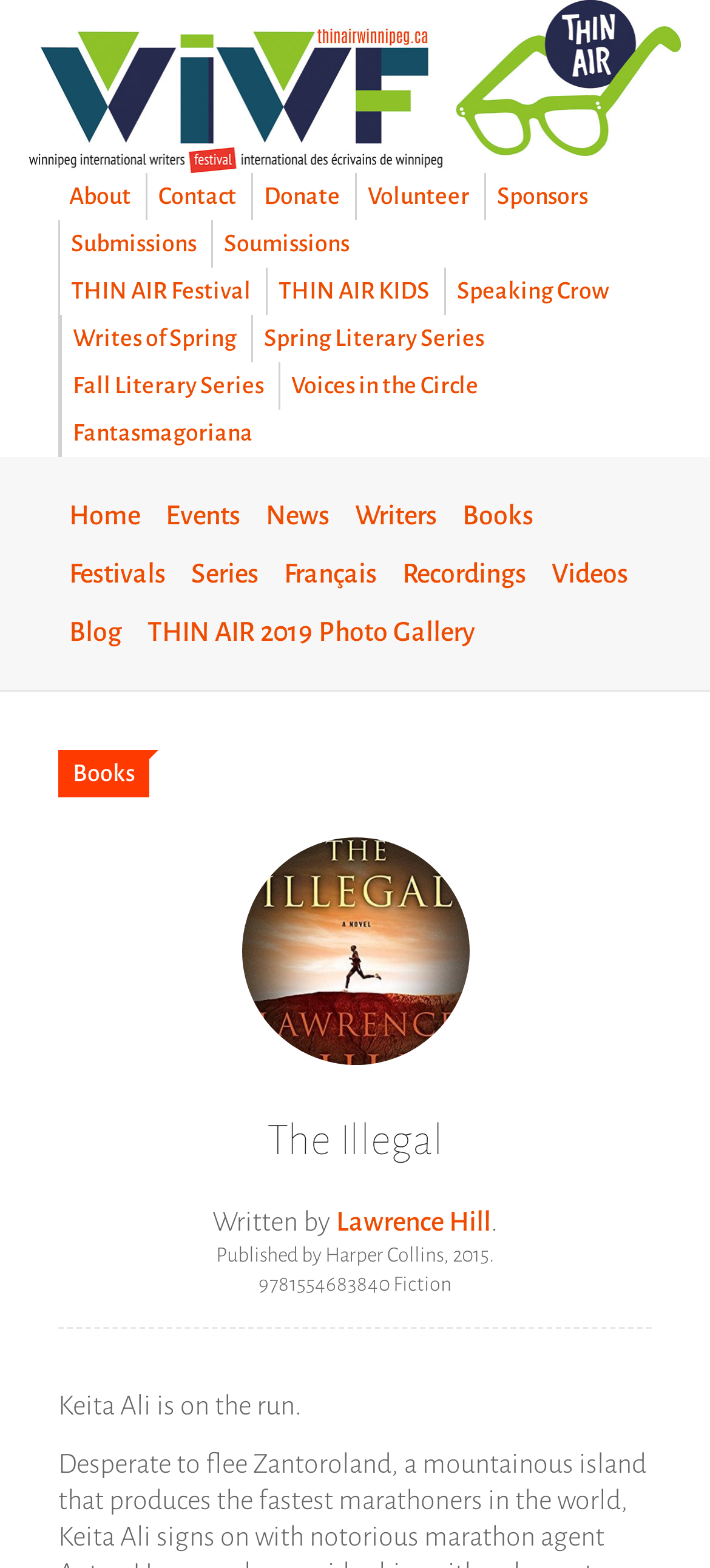What is the title of the book?
Answer the question with as much detail as possible.

The title of the book can be found in the header section of the webpage, where it is written in a larger font size and is centered. It is 'The Illegal'.